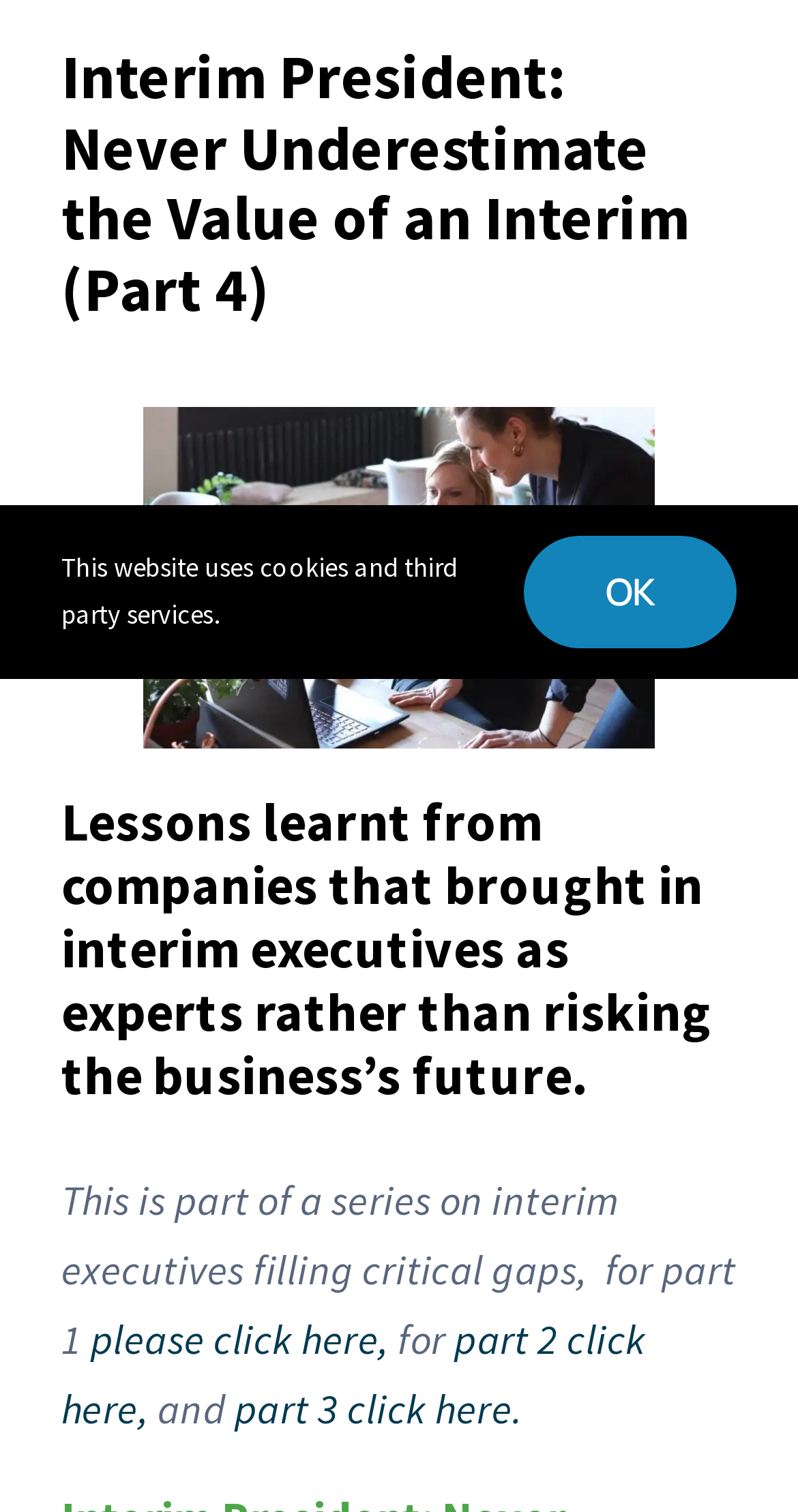Find the coordinates for the bounding box of the element with this description: "OK".

[0.656, 0.354, 0.923, 0.429]